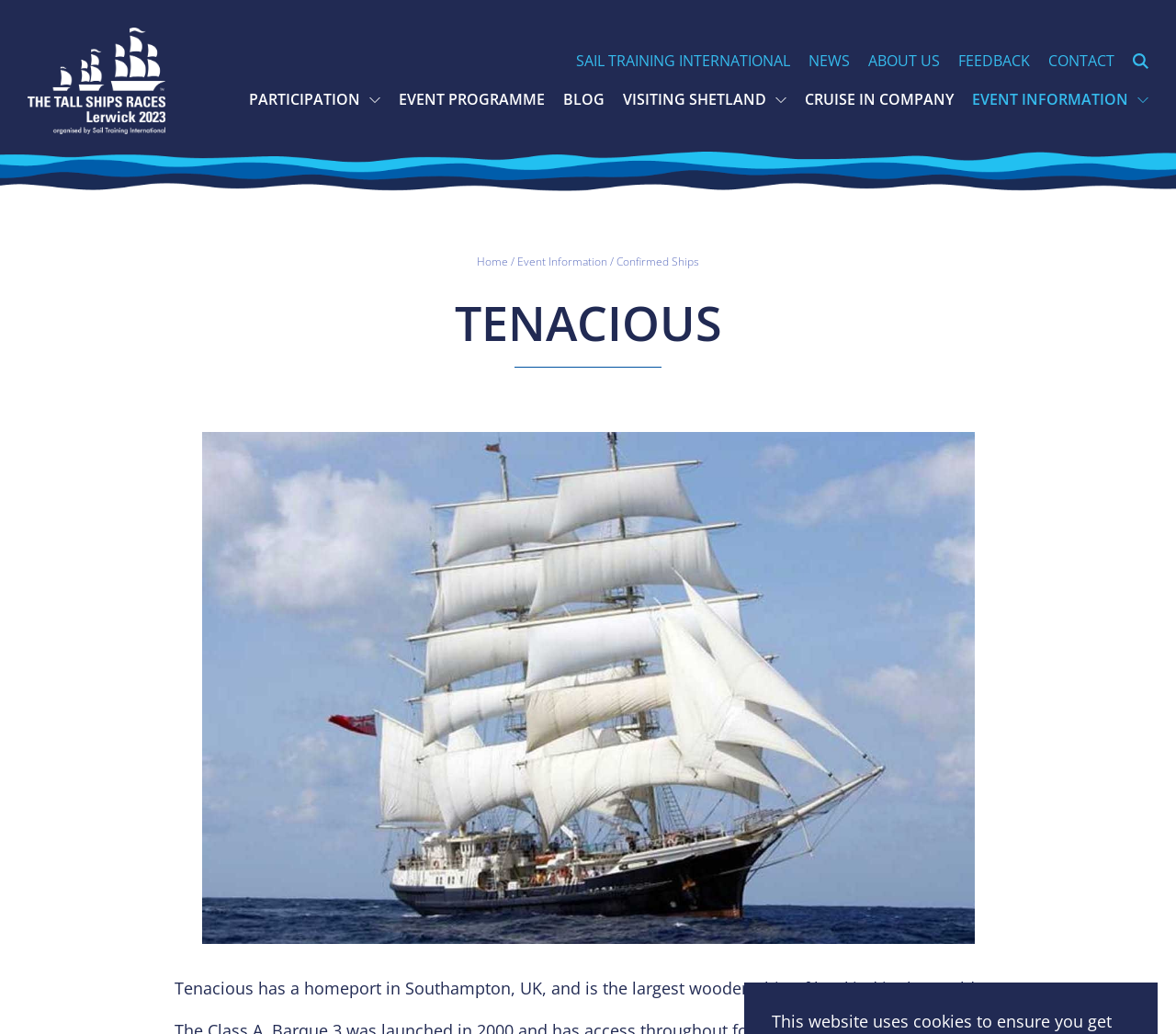Please find and report the bounding box coordinates of the element to click in order to perform the following action: "View PARTICIPATION menu". The coordinates should be expressed as four float numbers between 0 and 1, in the format [left, top, right, bottom].

[0.212, 0.087, 0.323, 0.106]